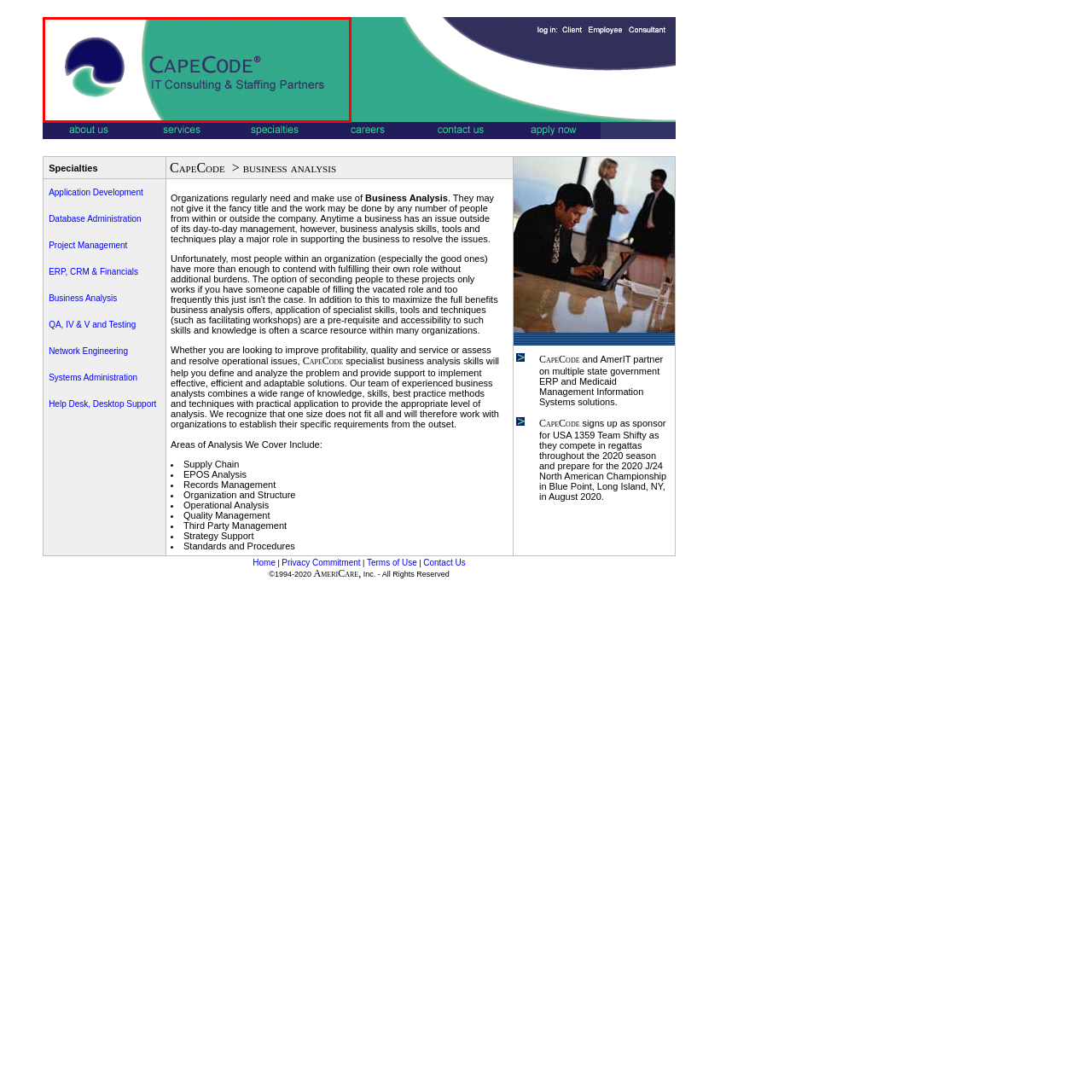Focus on the area marked by the red box, What does the wave-like graphic represent? 
Answer briefly using a single word or phrase.

Innovation and fluidity